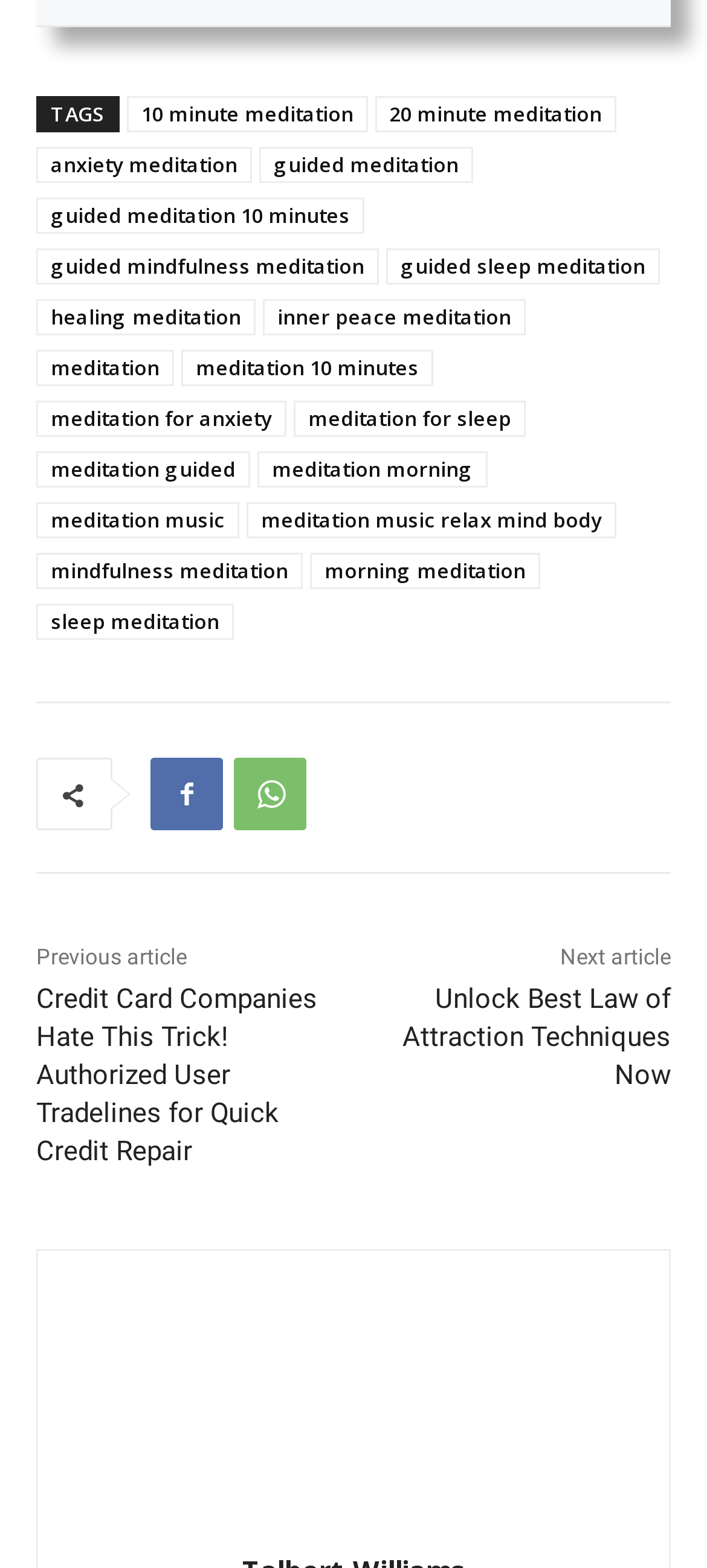Is there a link for morning meditation?
Use the image to answer the question with a single word or phrase.

Yes